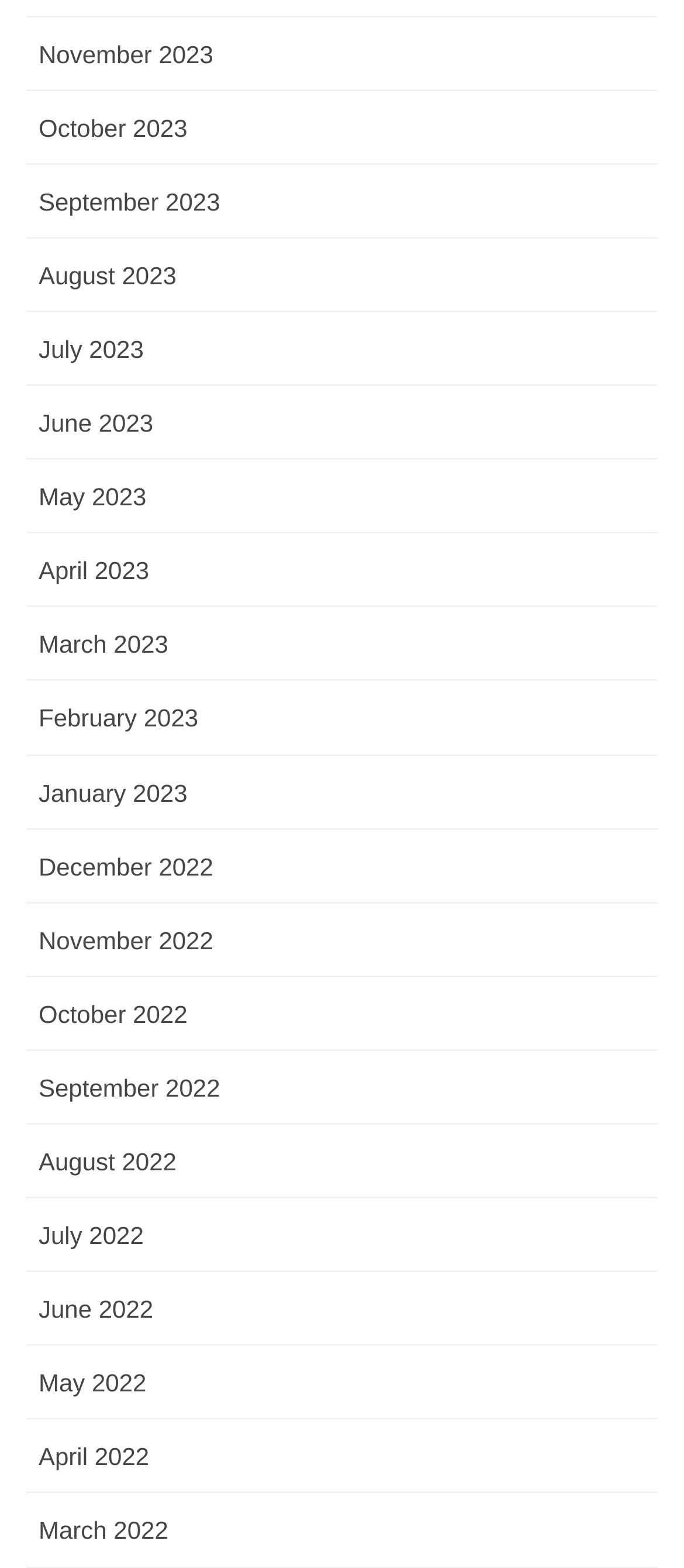Specify the bounding box coordinates of the area to click in order to follow the given instruction: "view October 2022."

[0.038, 0.623, 0.962, 0.67]